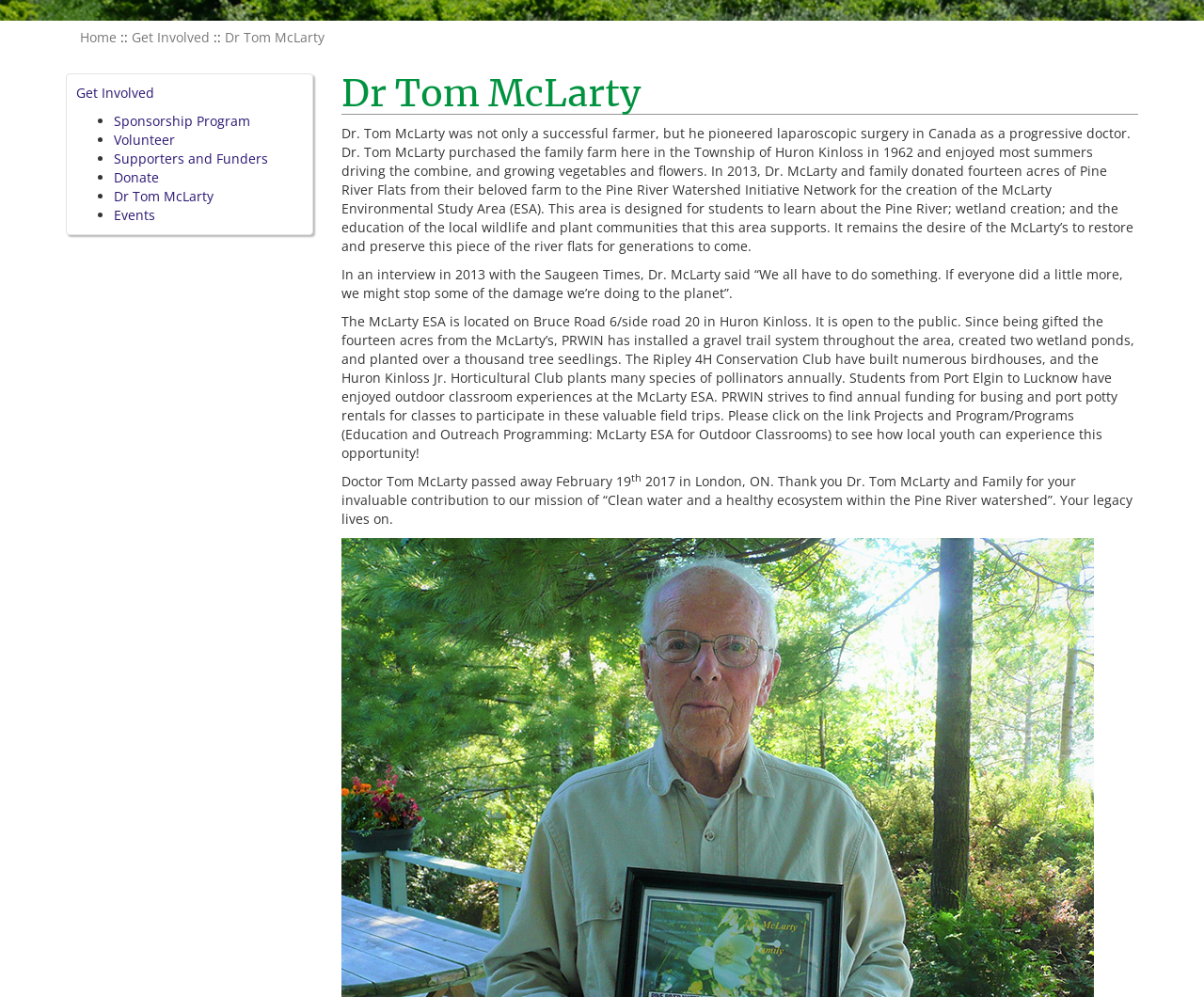Identify the bounding box of the HTML element described as: "Sponsorship Program".

[0.095, 0.112, 0.208, 0.13]